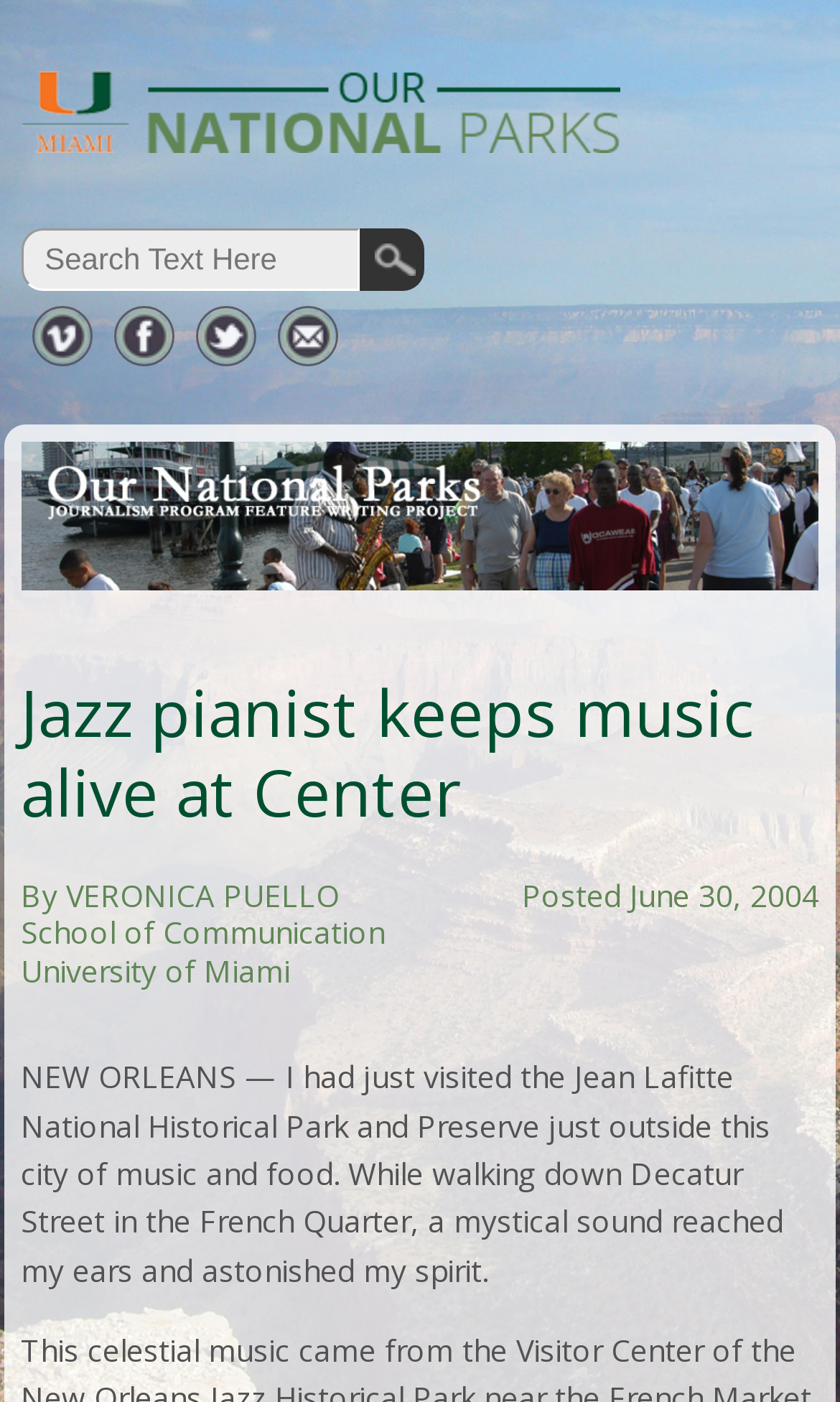What is the author doing in the French Quarter?
Identify the answer in the screenshot and reply with a single word or phrase.

Walking down Decatur Street